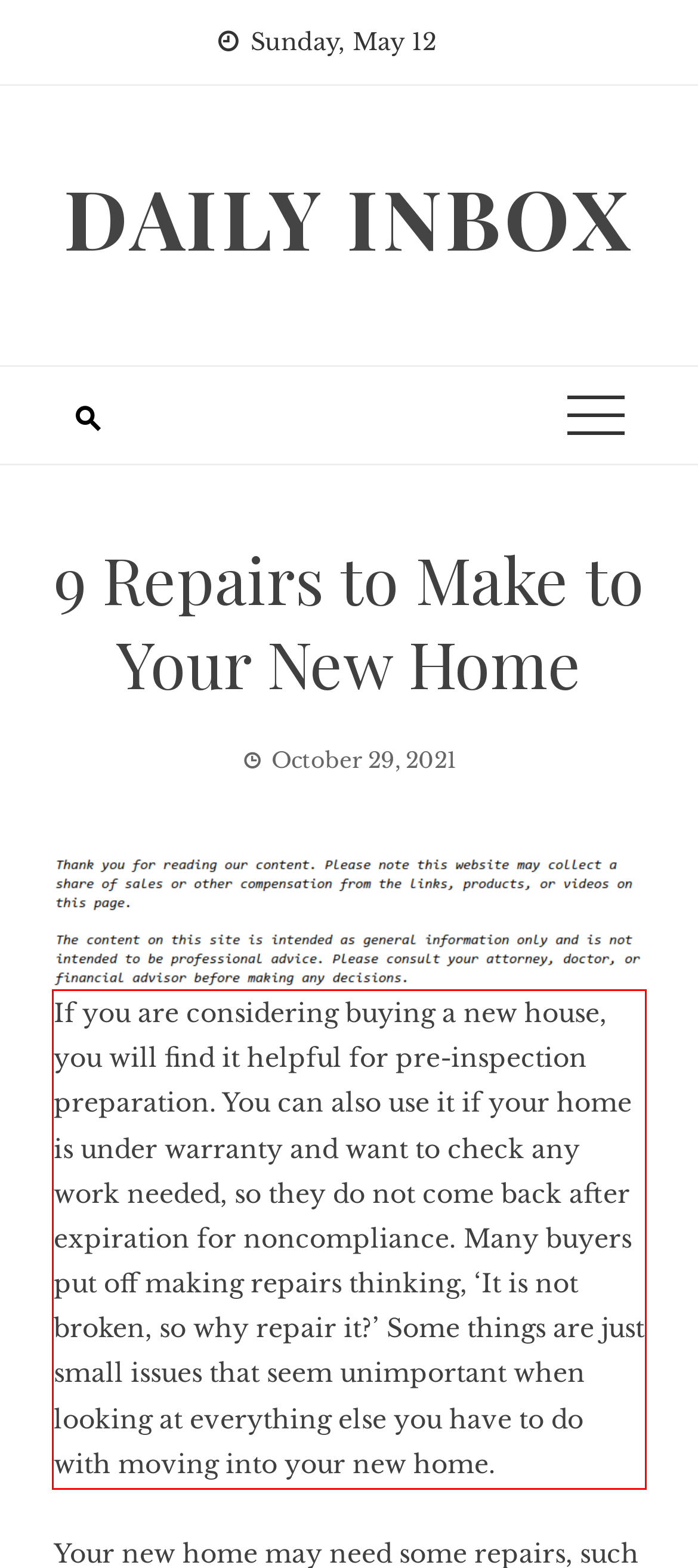In the given screenshot, locate the red bounding box and extract the text content from within it.

If you are considering buying a new house, you will find it helpful for pre-inspection preparation. You can also use it if your home is under warranty and want to check any work needed, so they do not come back after expiration for noncompliance. Many buyers put off making repairs thinking, ‘It is not broken, so why repair it?’ Some things are just small issues that seem unimportant when looking at everything else you have to do with moving into your new home.